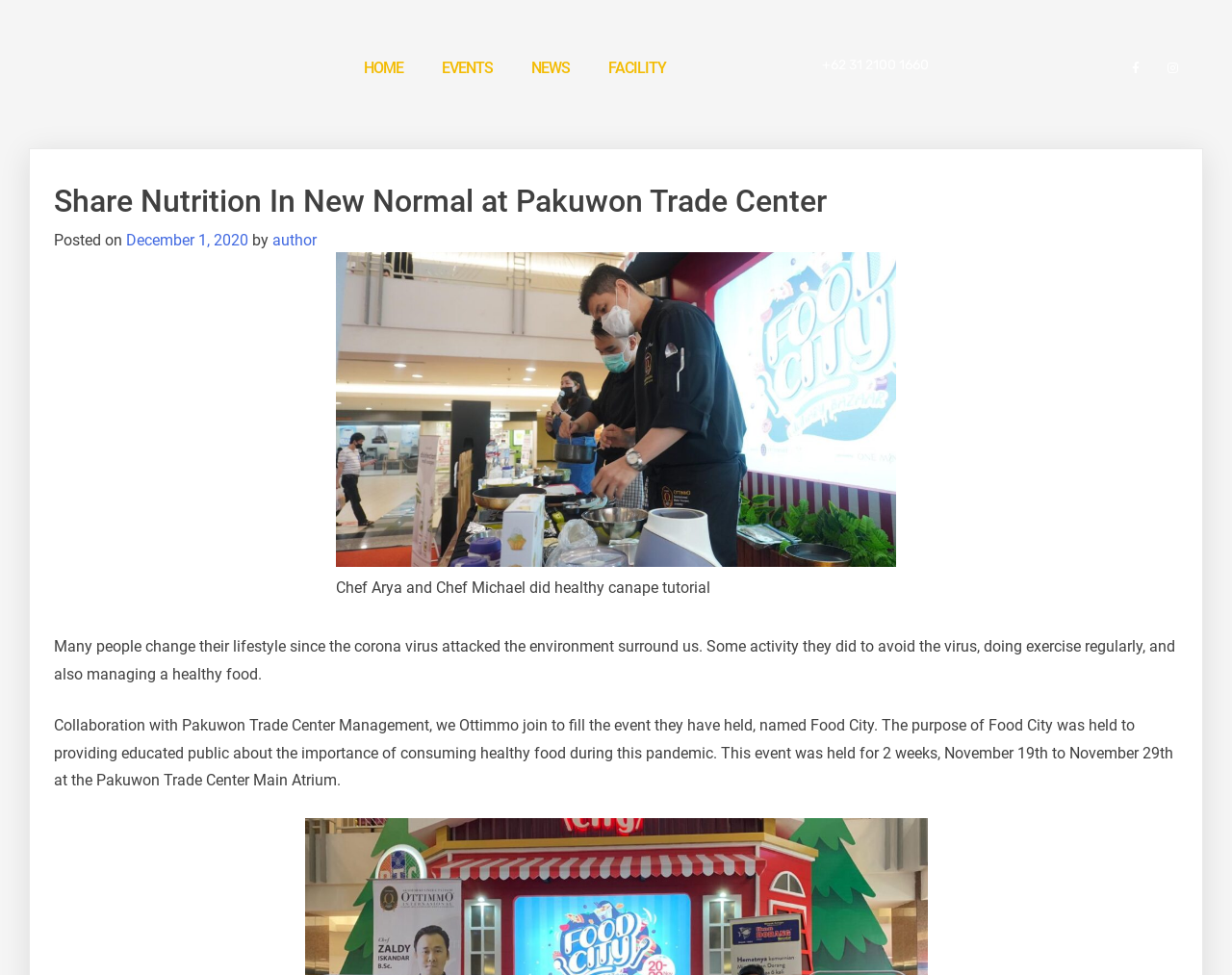Identify the bounding box coordinates for the UI element described as: "Instagram".

[0.942, 0.058, 0.961, 0.081]